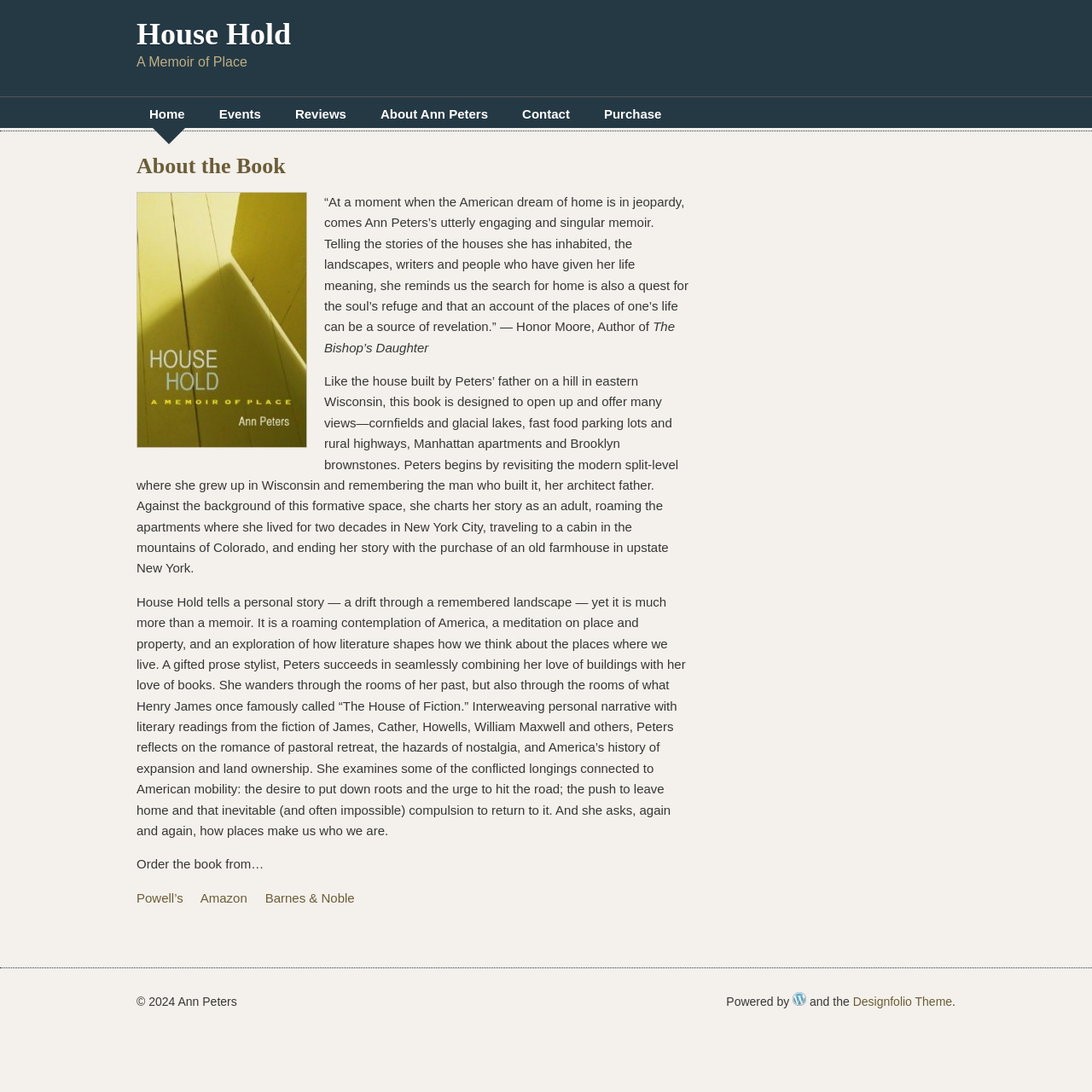Find the bounding box coordinates of the element's region that should be clicked in order to follow the given instruction: "Click on 'Home'". The coordinates should consist of four float numbers between 0 and 1, i.e., [left, top, right, bottom].

[0.125, 0.093, 0.181, 0.116]